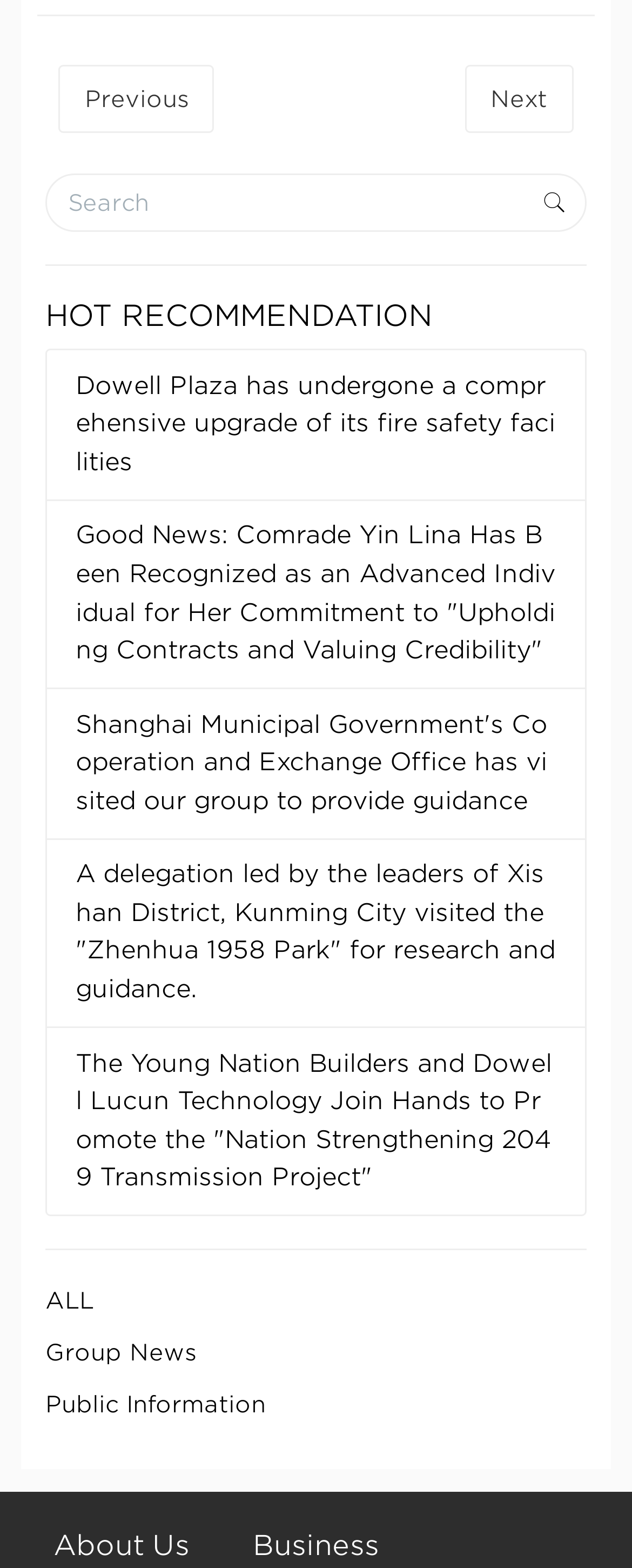Please specify the bounding box coordinates of the area that should be clicked to accomplish the following instruction: "View all news". The coordinates should consist of four float numbers between 0 and 1, i.e., [left, top, right, bottom].

[0.072, 0.821, 0.149, 0.838]